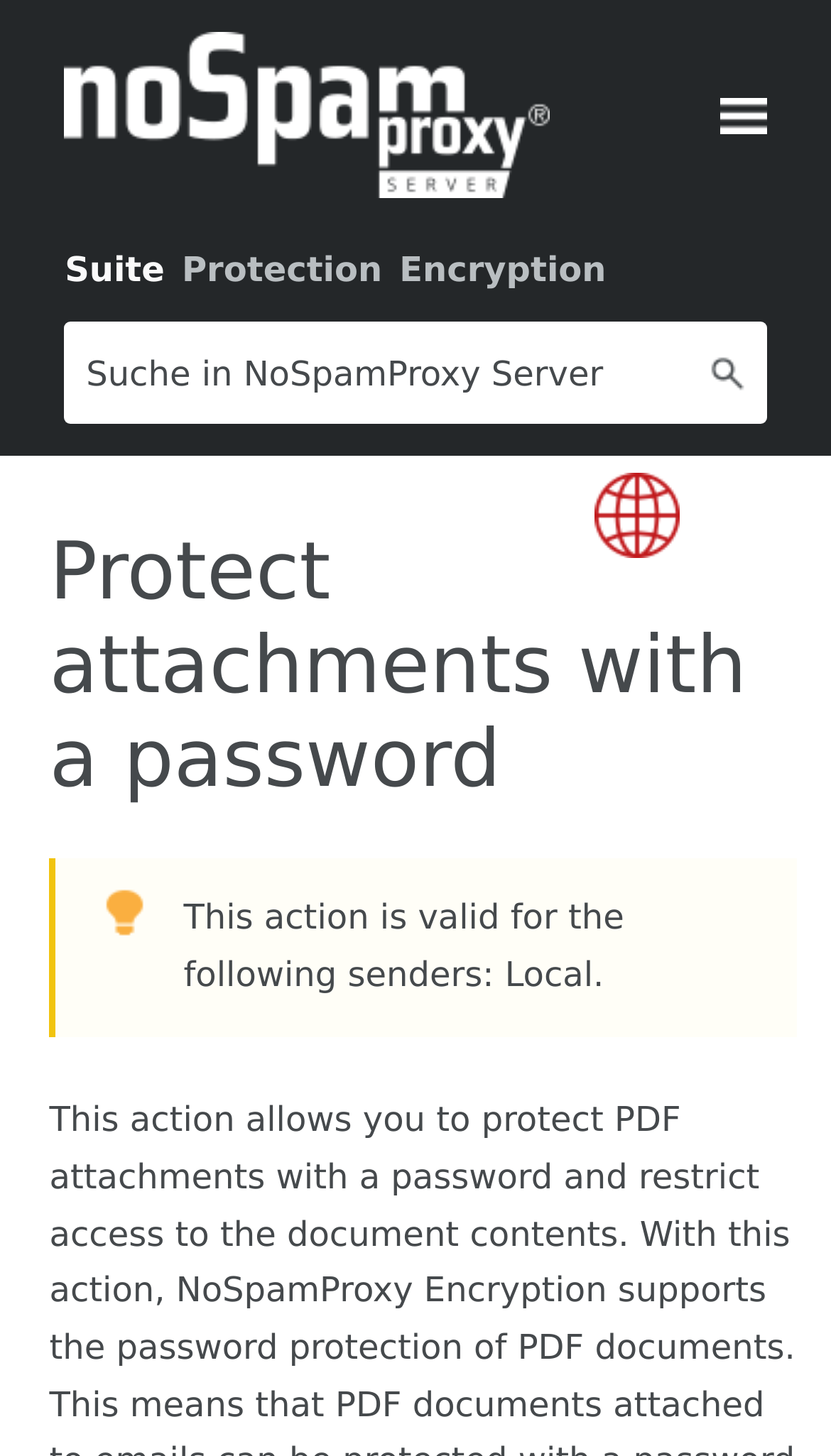Please reply with a single word or brief phrase to the question: 
How many links are in the navigation panel?

4